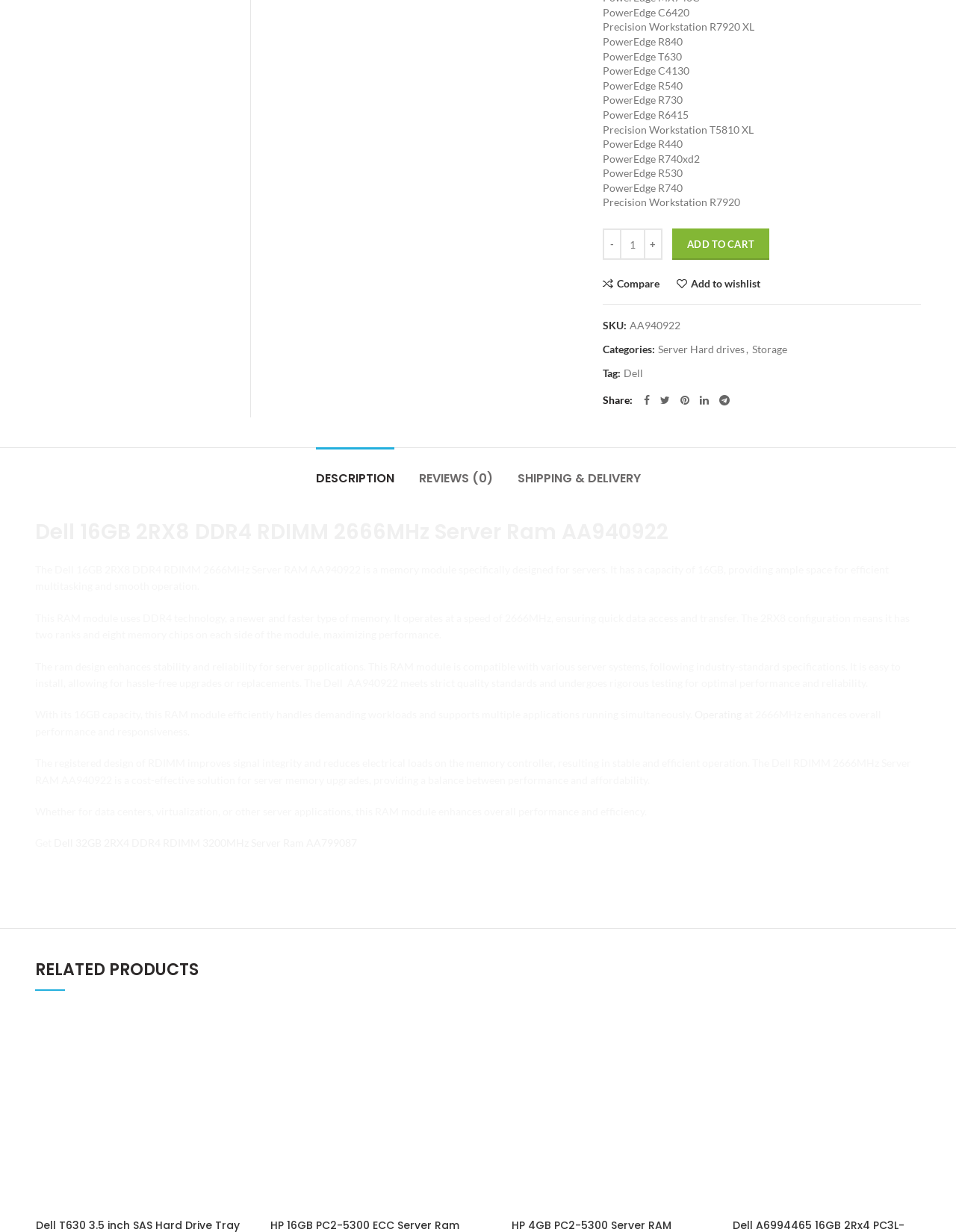What is the purpose of the 'ADD TO CART' button?
Using the image provided, answer with just one word or phrase.

To add the product to the cart